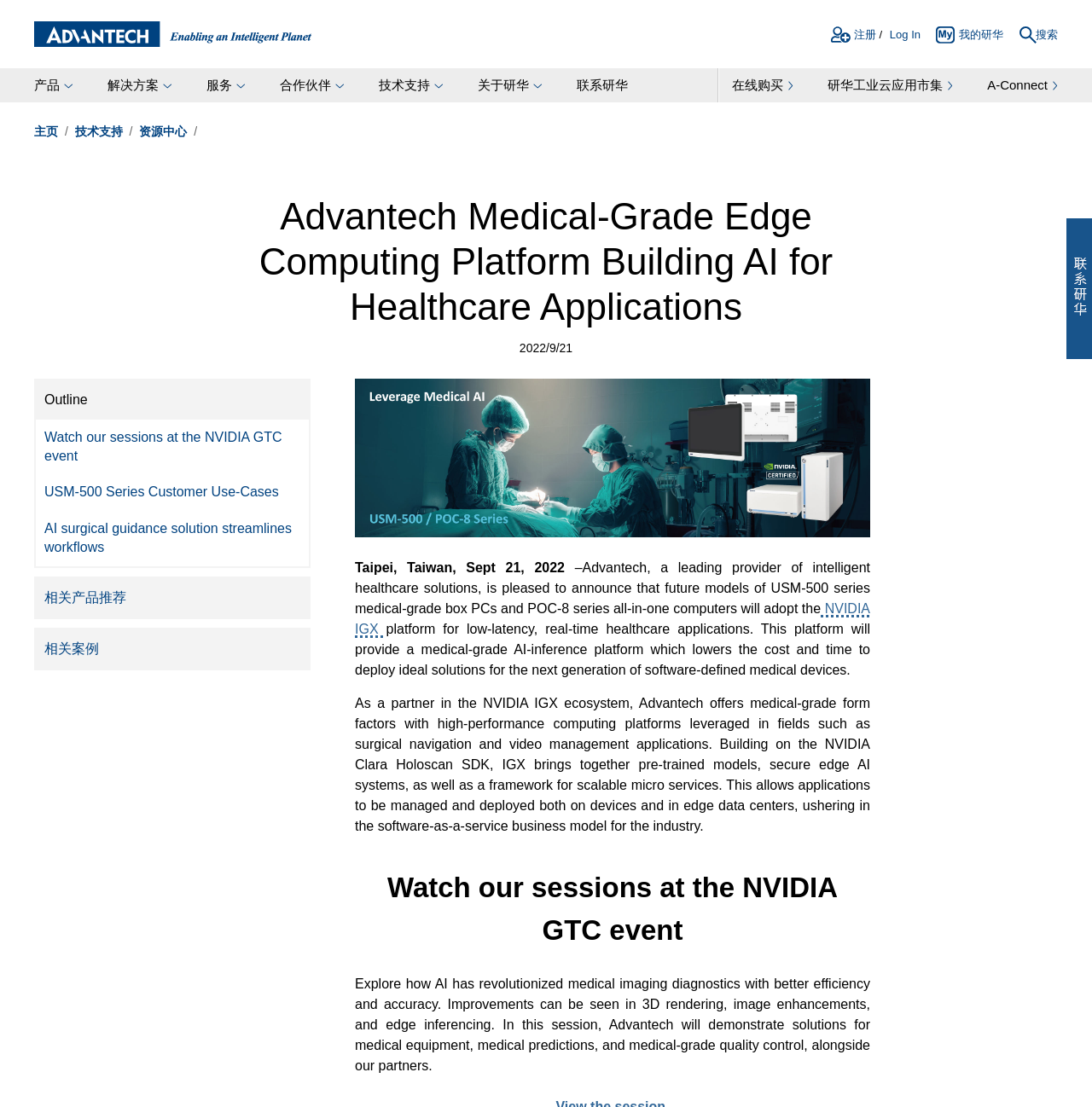Please locate the bounding box coordinates of the element that should be clicked to complete the given instruction: "Search".

[0.933, 0.023, 0.969, 0.04]